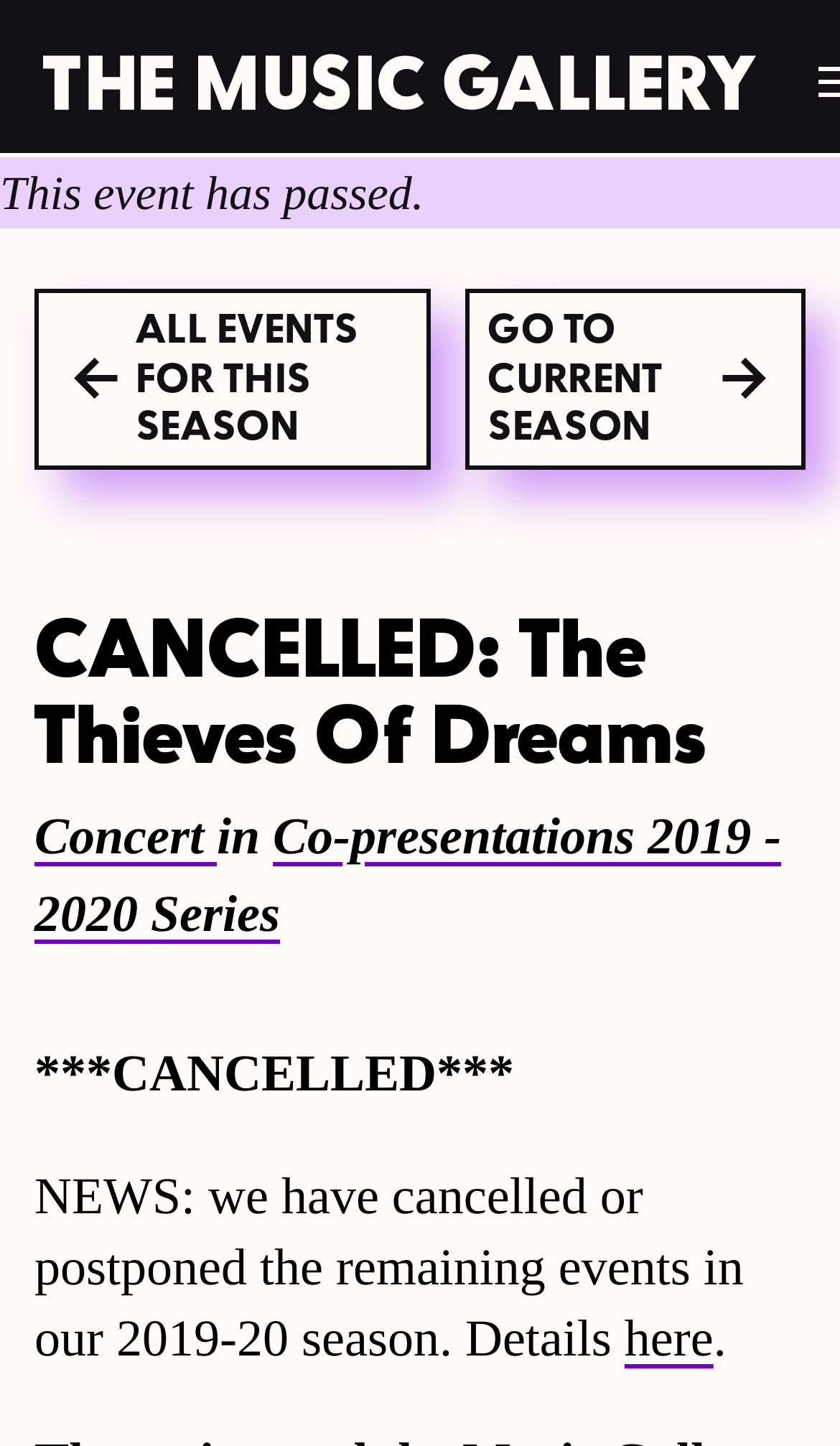Determine the heading of the webpage and extract its text content.

CANCELLED: The Thieves Of Dreams